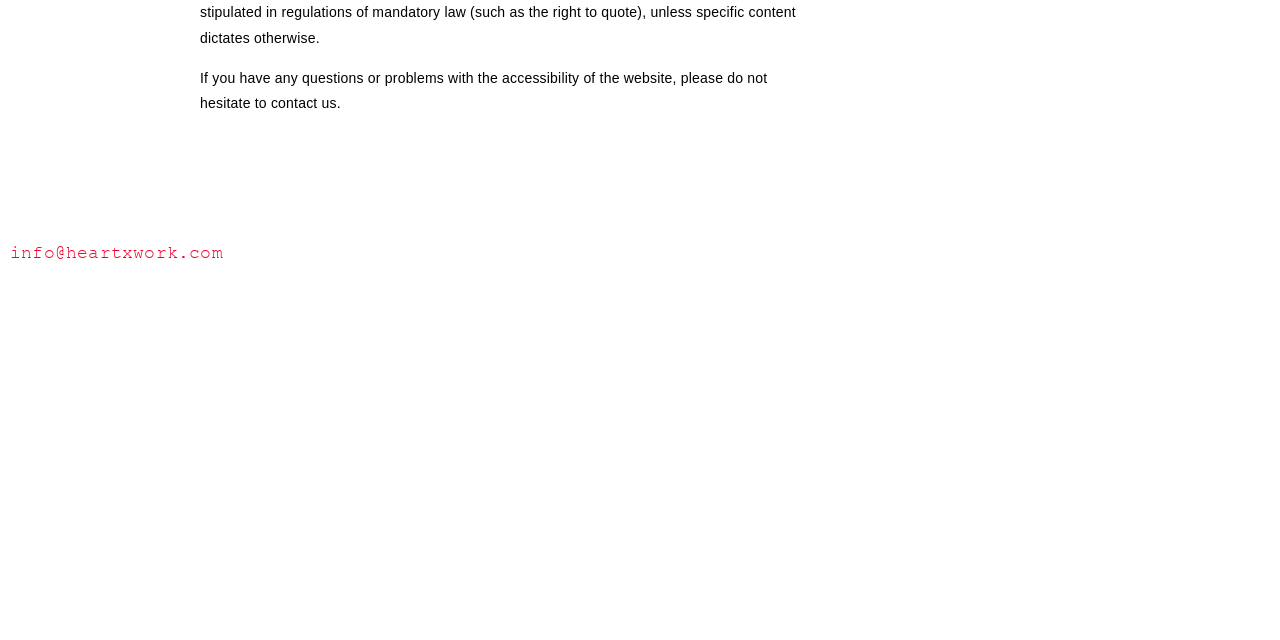Bounding box coordinates are specified in the format (top-left x, top-left y, bottom-right x, bottom-right y). All values are floating point numbers bounded between 0 and 1. Please provide the bounding box coordinate of the region this sentence describes: info@heartxwork.com

[0.008, 0.38, 0.174, 0.411]